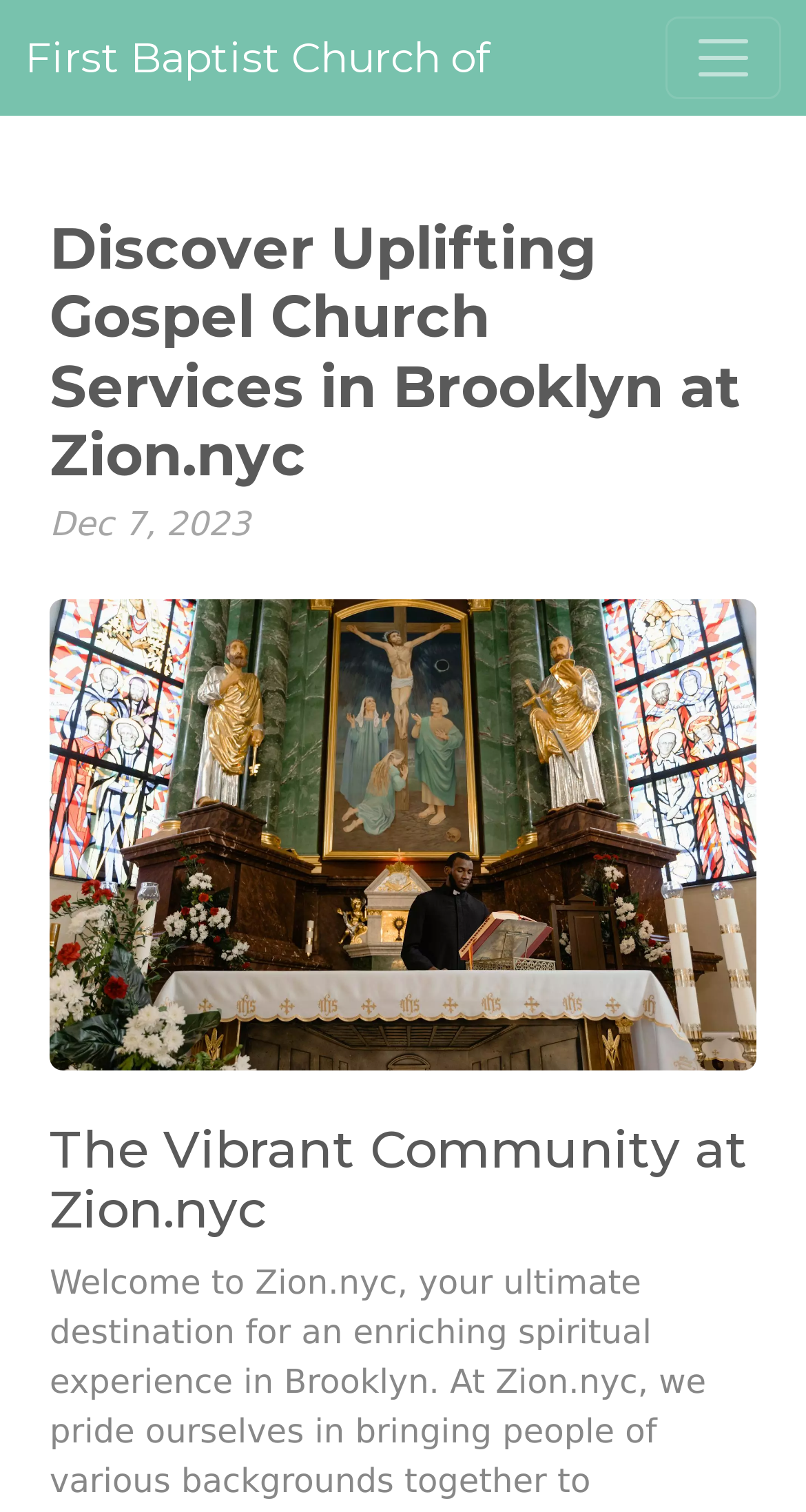Answer the following in one word or a short phrase: 
What is the purpose of the button on the top right corner?

Toggle navigation